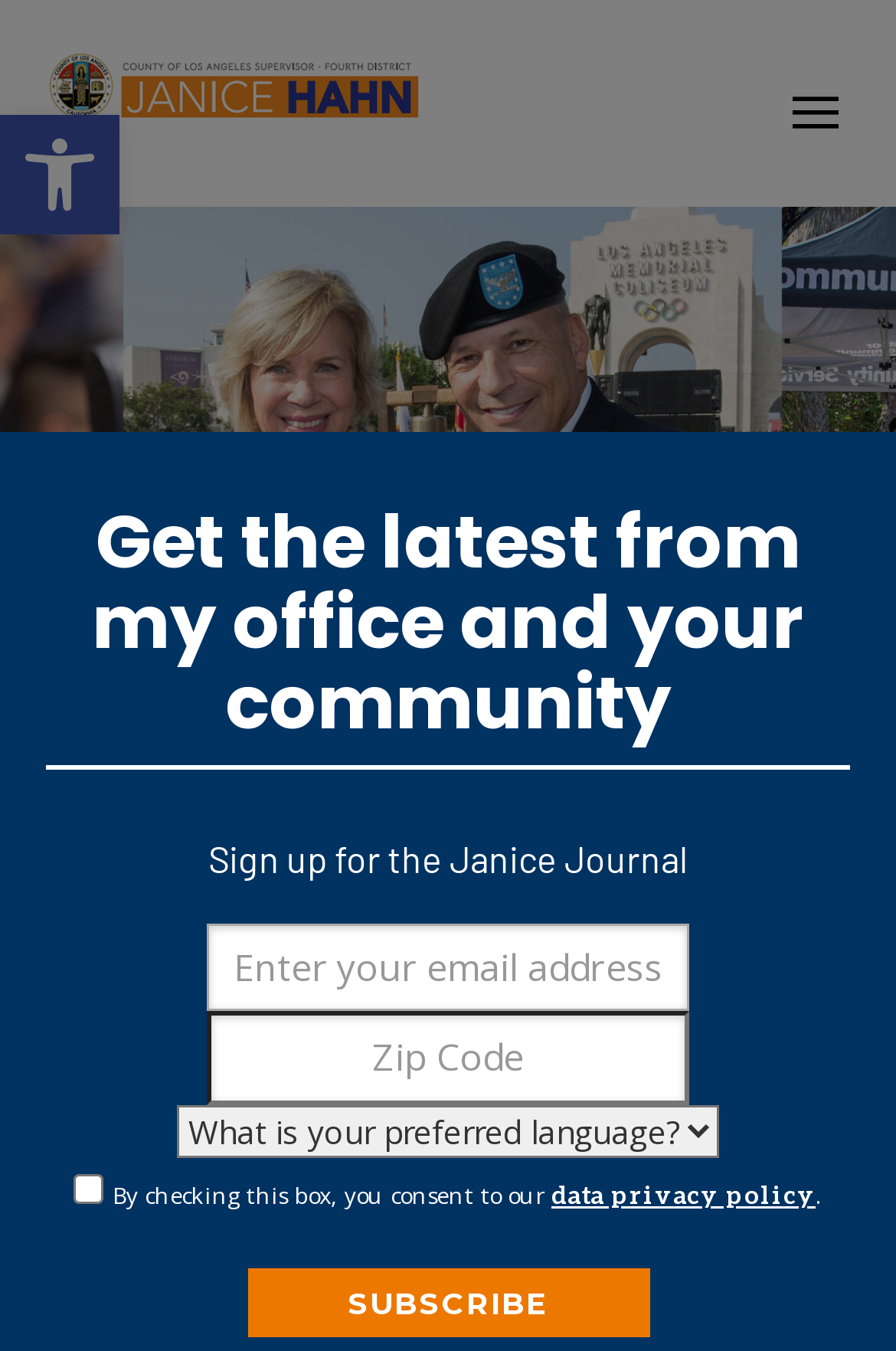Using the description: "data privacy policy", identify the bounding box of the corresponding UI element in the screenshot.

[0.615, 0.872, 0.91, 0.894]